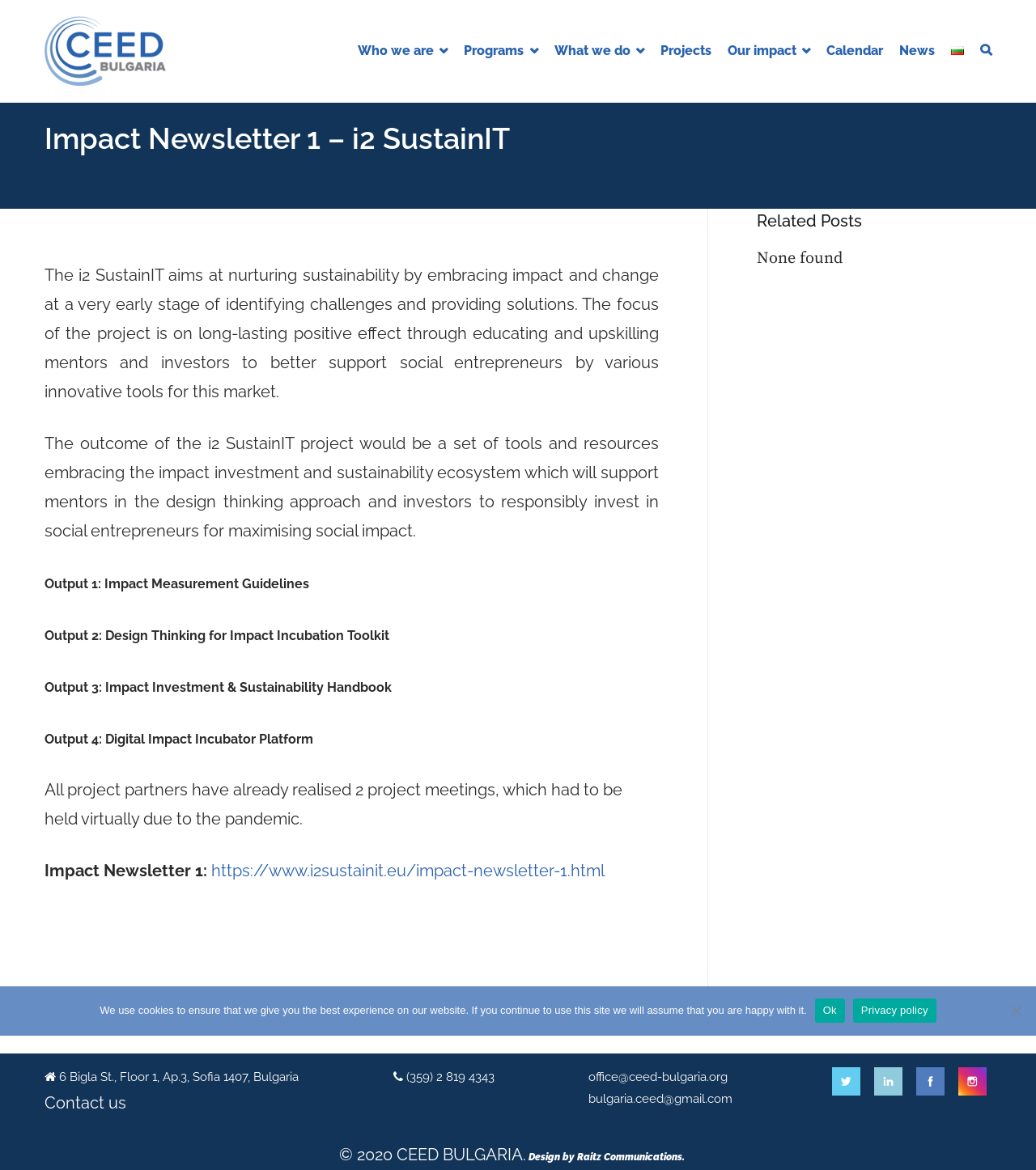Offer a comprehensive description of the webpage’s content and structure.

The webpage is about the i2 SustainIT project, which focuses on nurturing sustainability by embracing impact and change. At the top left corner, there is a CEED Bulgaria logo, accompanied by a link to the organization's website. Below the logo, there is a brief description of CEED Bulgaria, stating that it creates a community of entrepreneurs developing ecosystems.

The main content of the webpage is divided into two sections. The left section contains a navigation menu with links to various pages, including "Who we are", "Our values", "History", "Our team", "Programs", "What we do", "Projects", "Our impact", "Calendar", "News", and "български" (Bulgarian). Each link has an icon next to it, indicating that it is a dropdown menu.

The right section contains the main article, which describes the i2 SustainIT project. The article is divided into several paragraphs, explaining the project's goals, outcomes, and progress. There are four outputs mentioned, including Impact Measurement Guidelines, Design Thinking for Impact Incubation Toolkit, Impact Investment & Sustainability Handbook, and Digital Impact Incubator Platform.

Below the article, there is a section titled "Related Posts", but it appears to be empty, with a message stating "None found". At the bottom of the page, there is a footer section containing contact information, including an address, phone number, and email addresses. There are also links to CEED Bulgaria's social media profiles, including Twitter, LinkedIn, Facebook, and Instagram.

Additionally, there is a cookie notice dialog at the bottom of the page, which informs users that the website uses cookies and provides links to the privacy policy and an "Ok" button to accept the cookies.